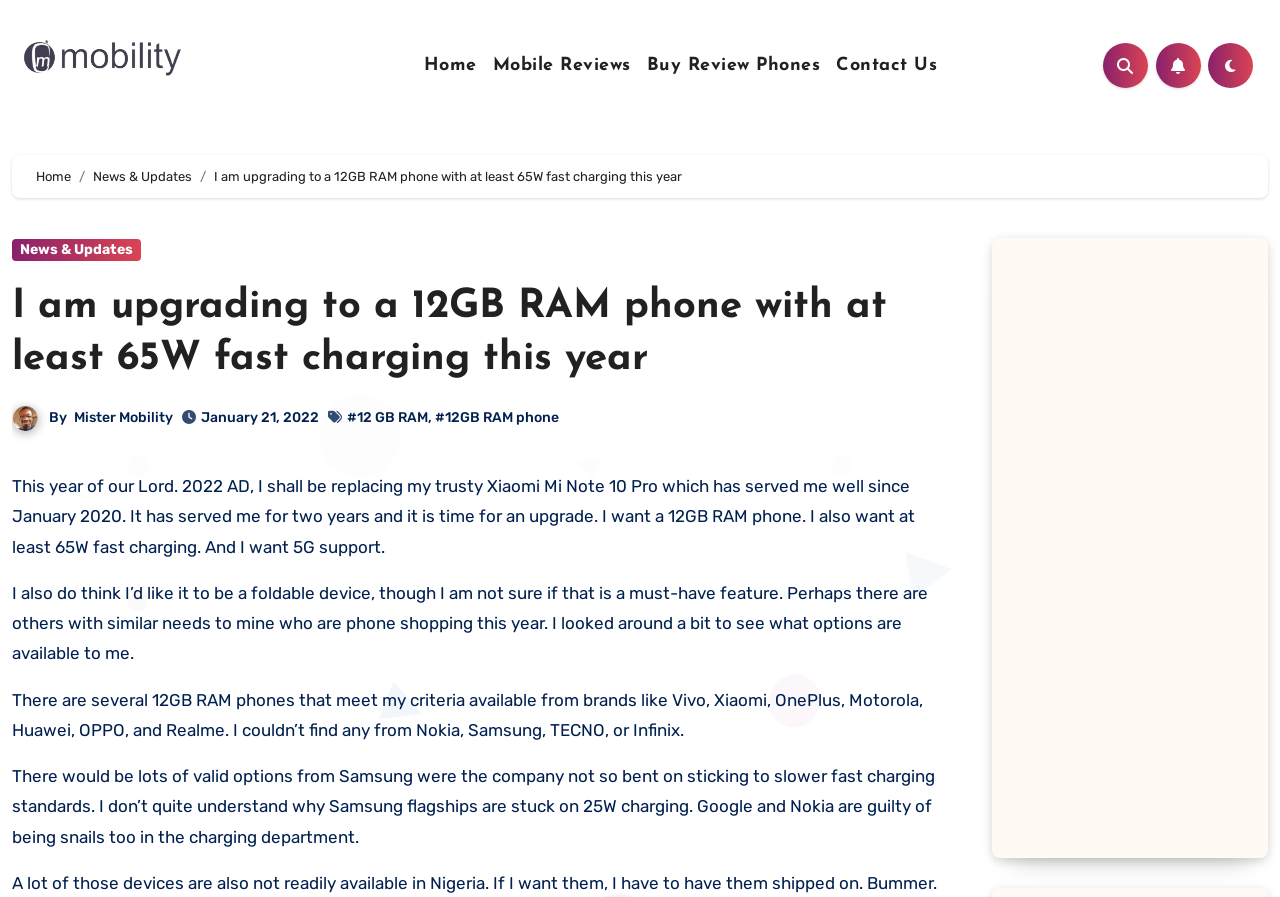Please give the bounding box coordinates of the area that should be clicked to fulfill the following instruction: "Check the Avatar of Mister Mobility". The coordinates should be in the format of four float numbers from 0 to 1, i.e., [left, top, right, bottom].

[0.009, 0.456, 0.038, 0.475]